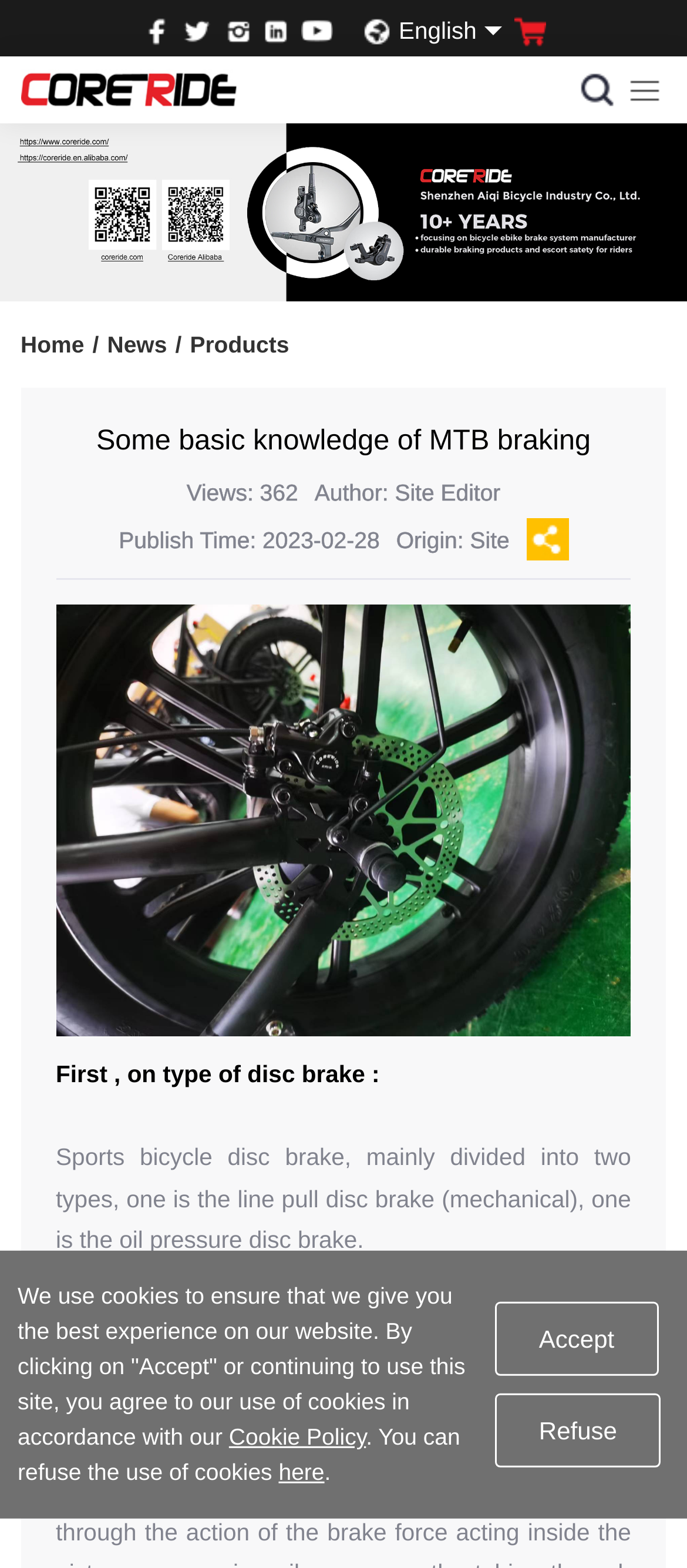Determine the bounding box coordinates for the area that needs to be clicked to fulfill this task: "Click the 'News' link". The coordinates must be given as four float numbers between 0 and 1, i.e., [left, top, right, bottom].

[0.156, 0.198, 0.276, 0.242]